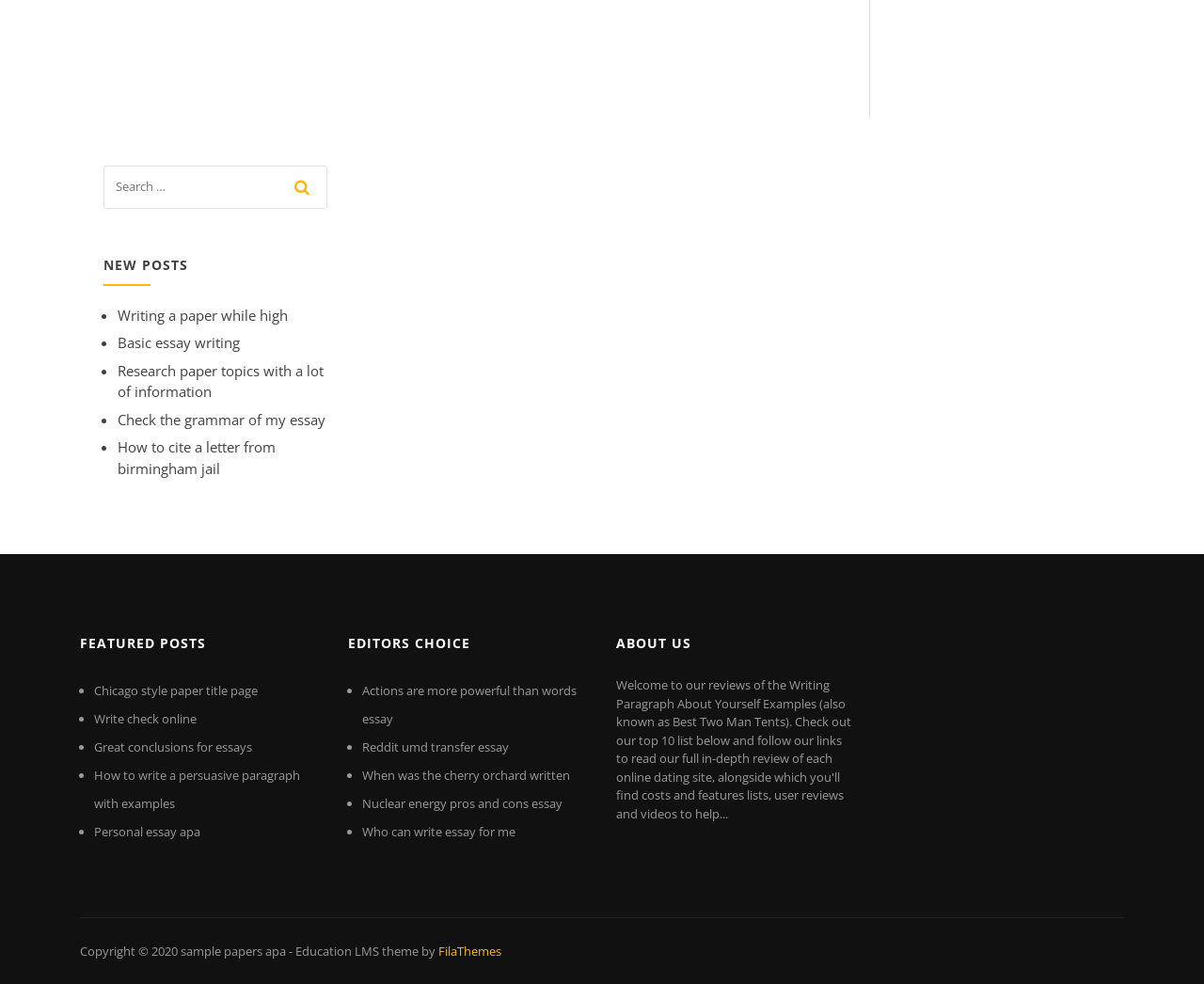Based on the provided description, "sample papers apa", find the bounding box of the corresponding UI element in the screenshot.

[0.15, 0.958, 0.238, 0.975]